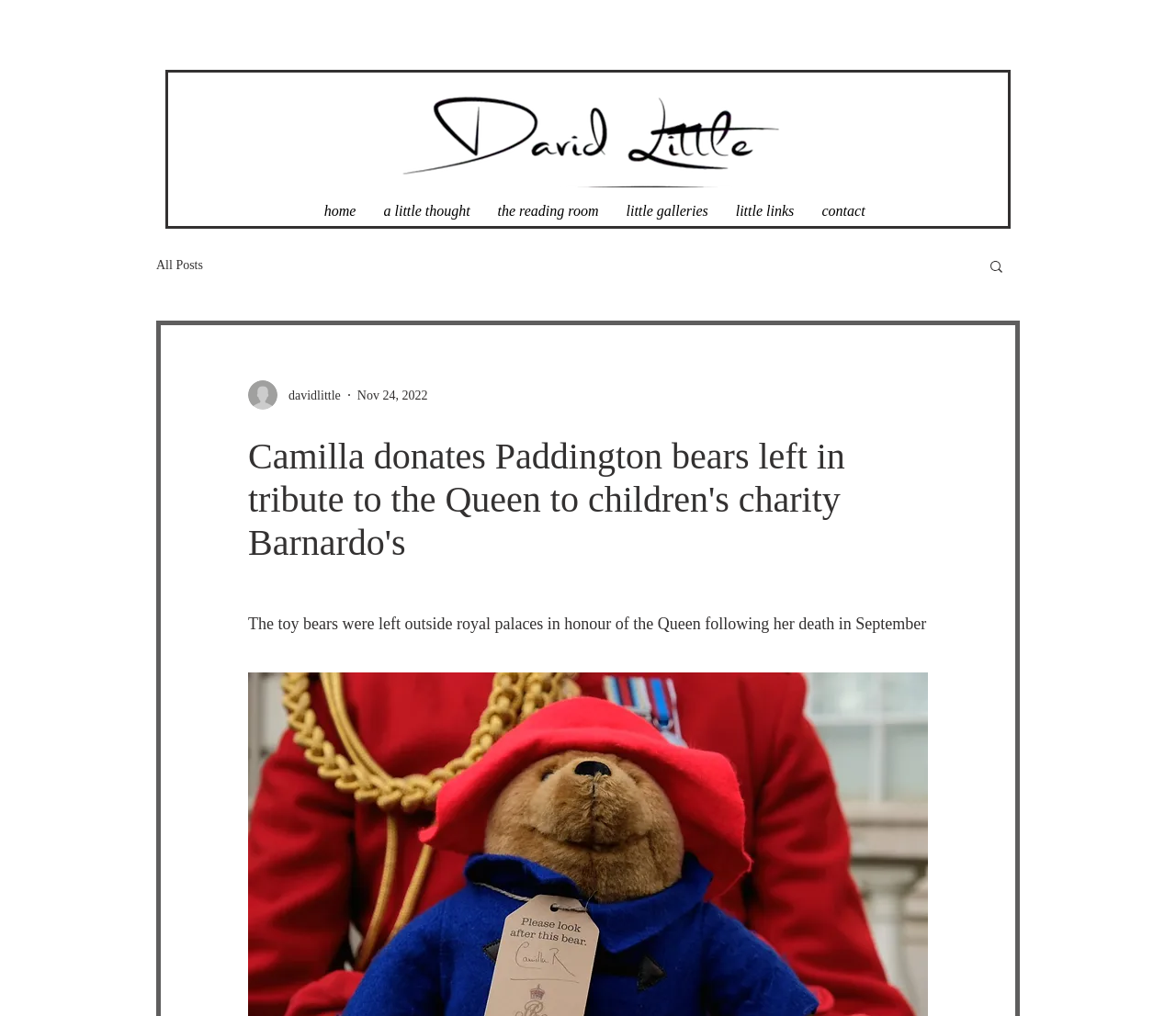Pinpoint the bounding box coordinates of the element you need to click to execute the following instruction: "go to home page". The bounding box should be represented by four float numbers between 0 and 1, in the format [left, top, right, bottom].

[0.264, 0.19, 0.314, 0.225]